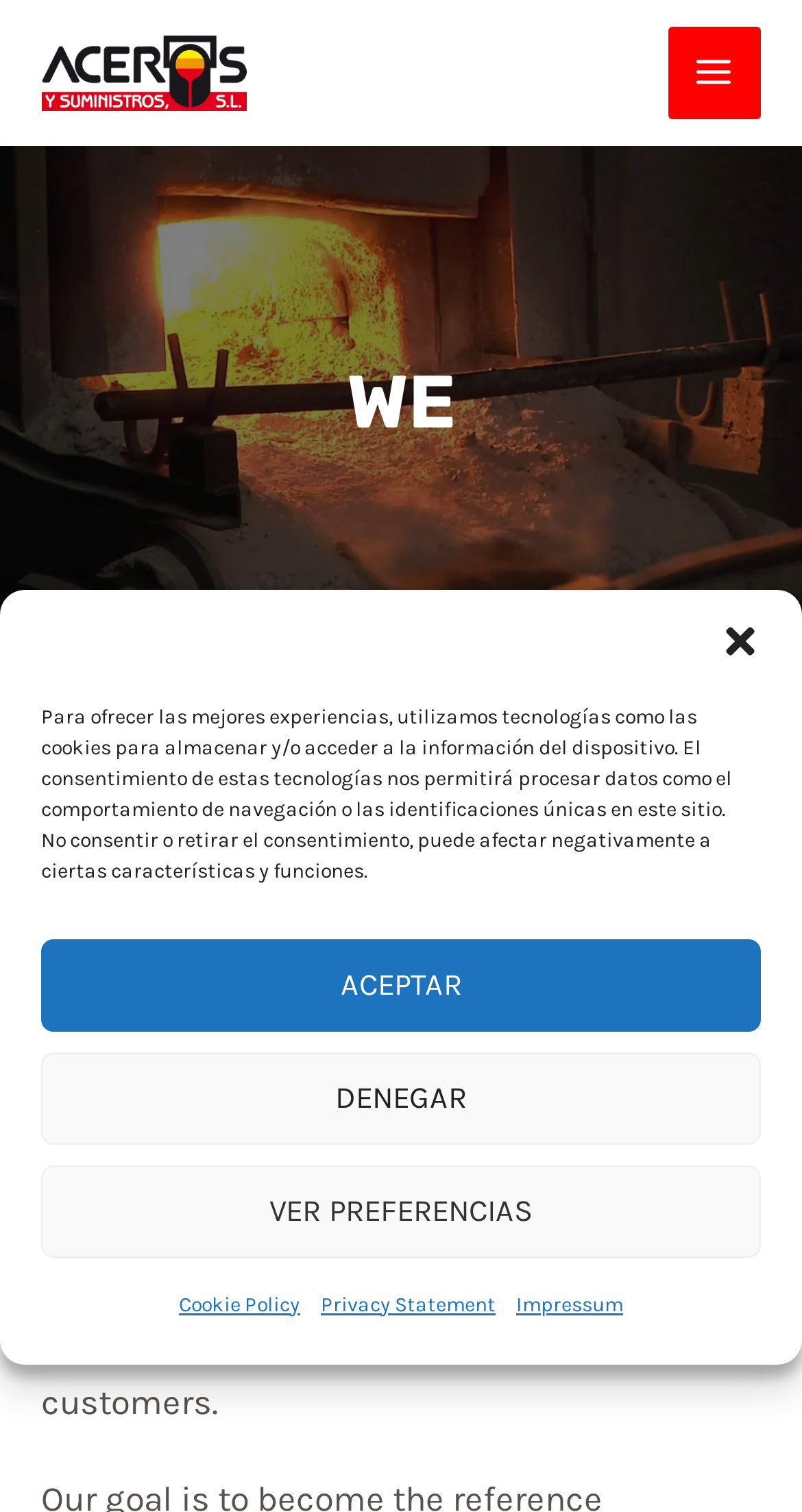What is the purpose of the company?
Using the picture, provide a one-word or short phrase answer.

Manufacturer of spare parts